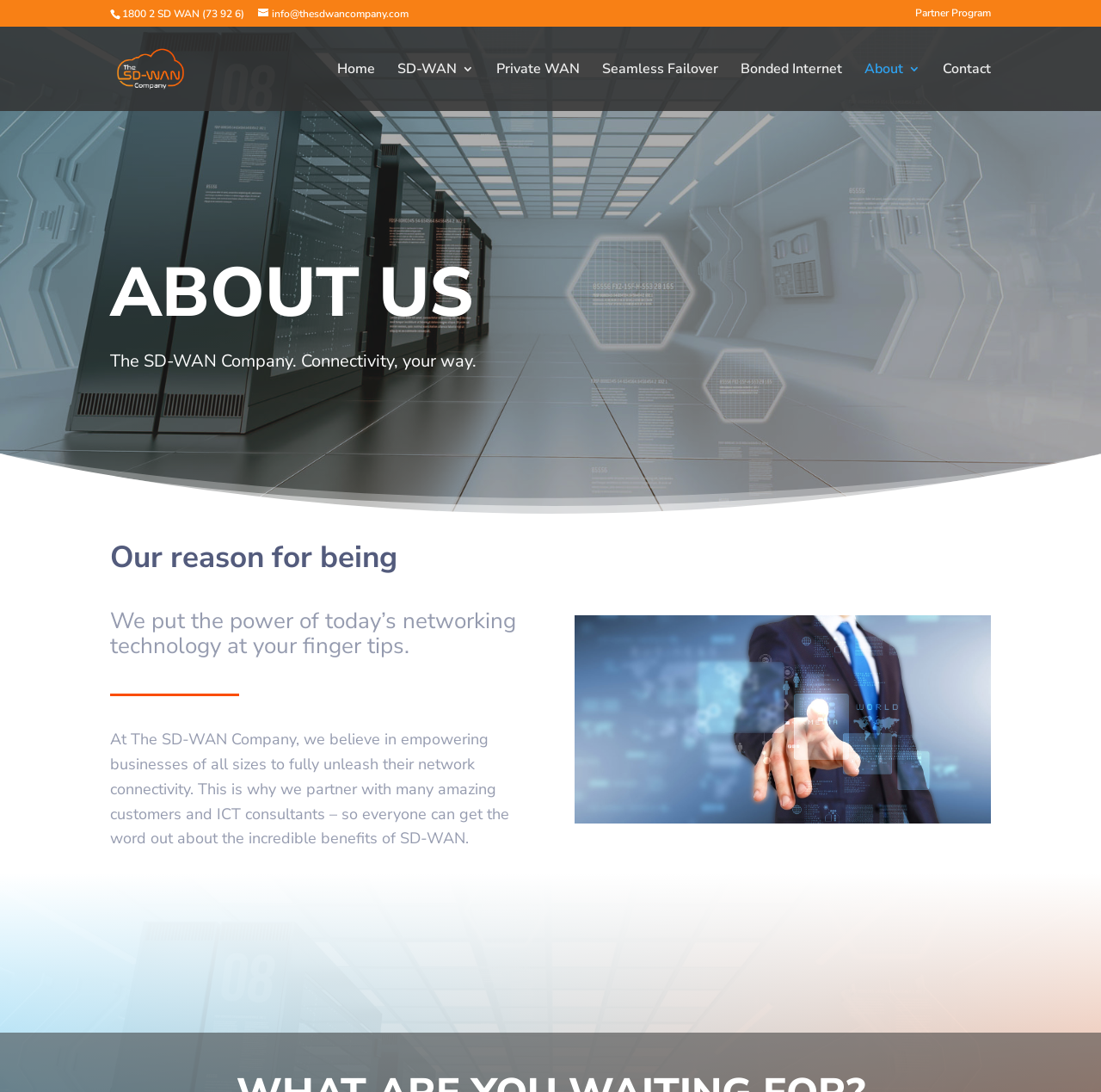Provide a one-word or one-phrase answer to the question:
What is the phone number on the top left?

1800 2 SD WAN (73 92 6)